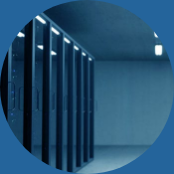Compose an extensive description of the image.

The image showcases a modern server room, featuring rows of sleek server racks illuminated by soft, ambient lighting. The cool tones and minimalistic design convey a sense of advanced technology and security. These server racks are essential components of an IT infrastructure, often utilizing biometric security measures, such as fingerprint access controls, to manage and protect sensitive data. This particular setting illustrates the significance of secure access control solutions that enhance the safety of critical information in corporate and government environments. The image aligns with the theme of cutting-edge identity authentication systems provided by Borer Data Systems Ltd.